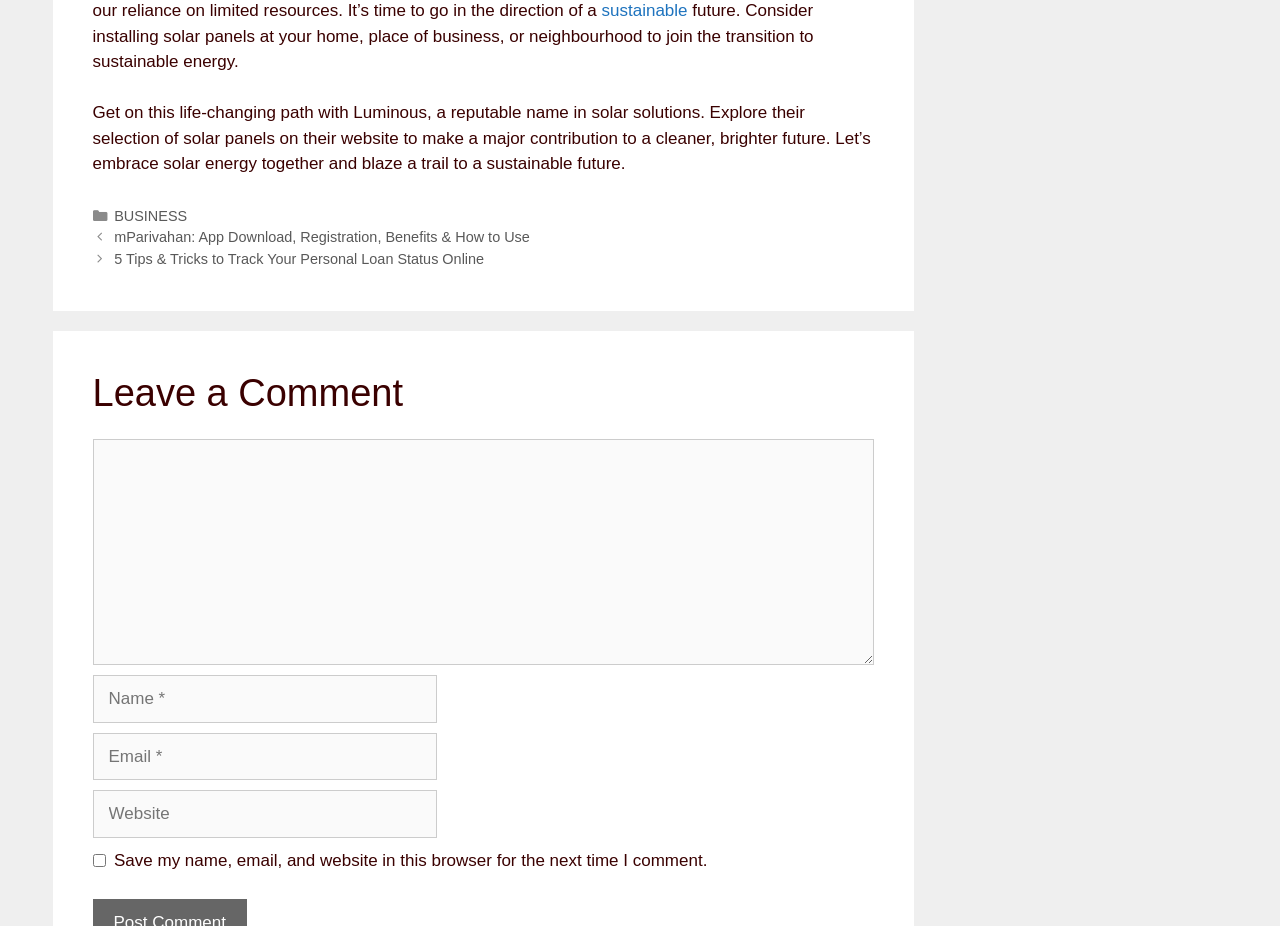Determine the bounding box coordinates for the region that must be clicked to execute the following instruction: "Click the 'BUSINESS' link".

[0.089, 0.224, 0.146, 0.242]